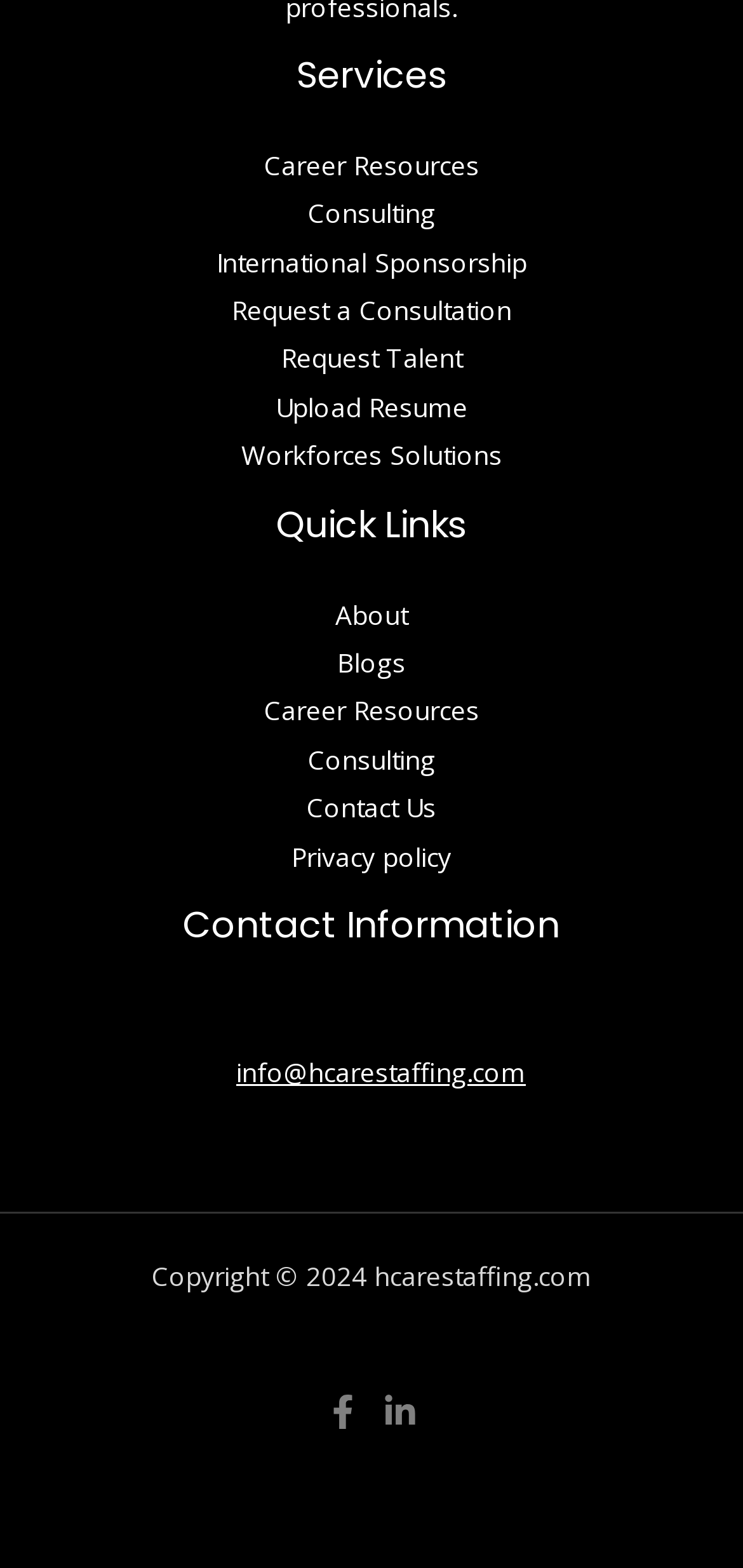Give a one-word or short-phrase answer to the following question: 
How many footer widgets are there?

3